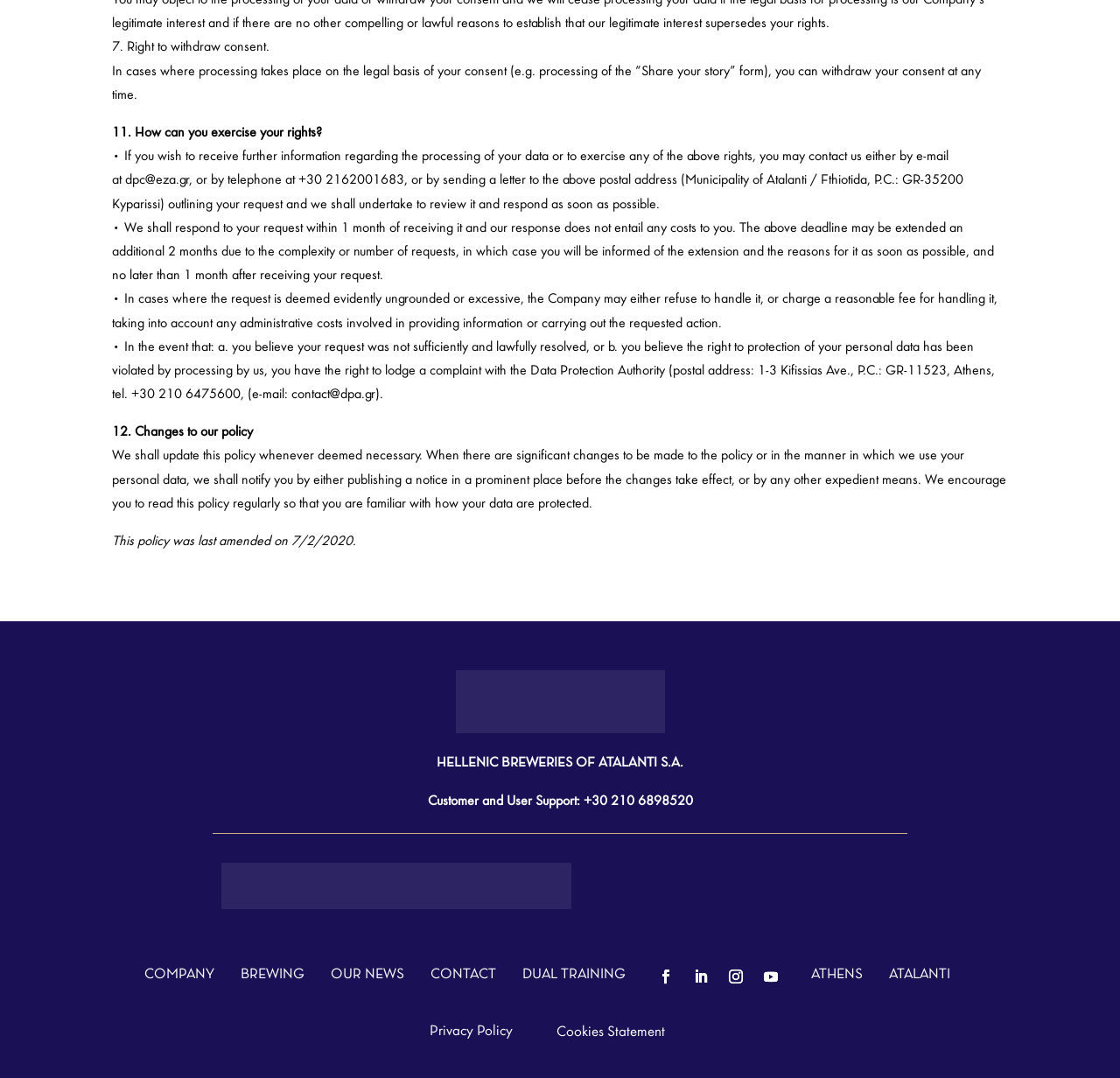Please locate the bounding box coordinates of the element's region that needs to be clicked to follow the instruction: "Click the 'COMPANY' link". The bounding box coordinates should be provided as four float numbers between 0 and 1, i.e., [left, top, right, bottom].

[0.129, 0.897, 0.191, 0.911]